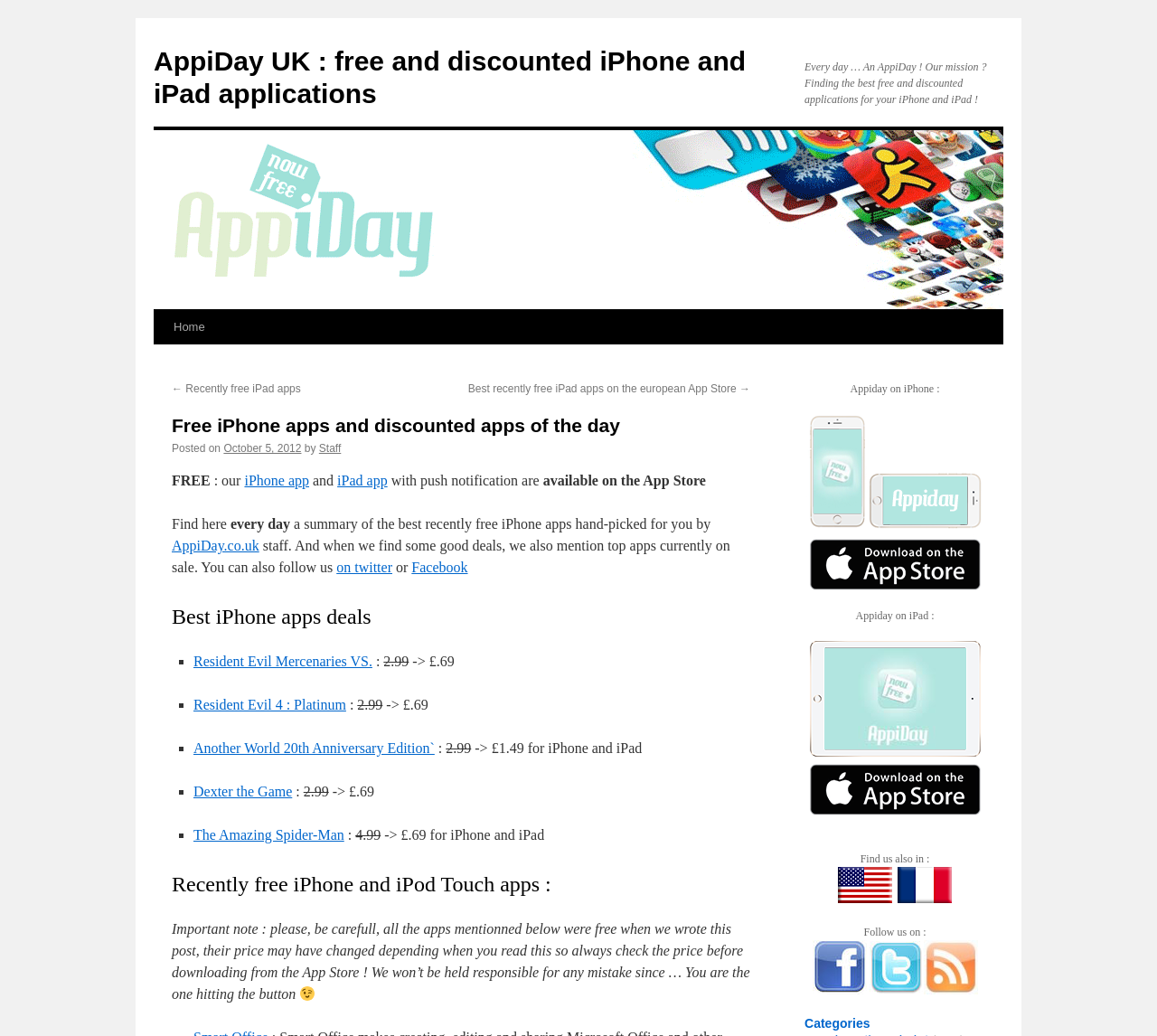Provide the bounding box coordinates for the UI element described in this sentence: "October 5, 2012". The coordinates should be four float values between 0 and 1, i.e., [left, top, right, bottom].

[0.193, 0.427, 0.261, 0.439]